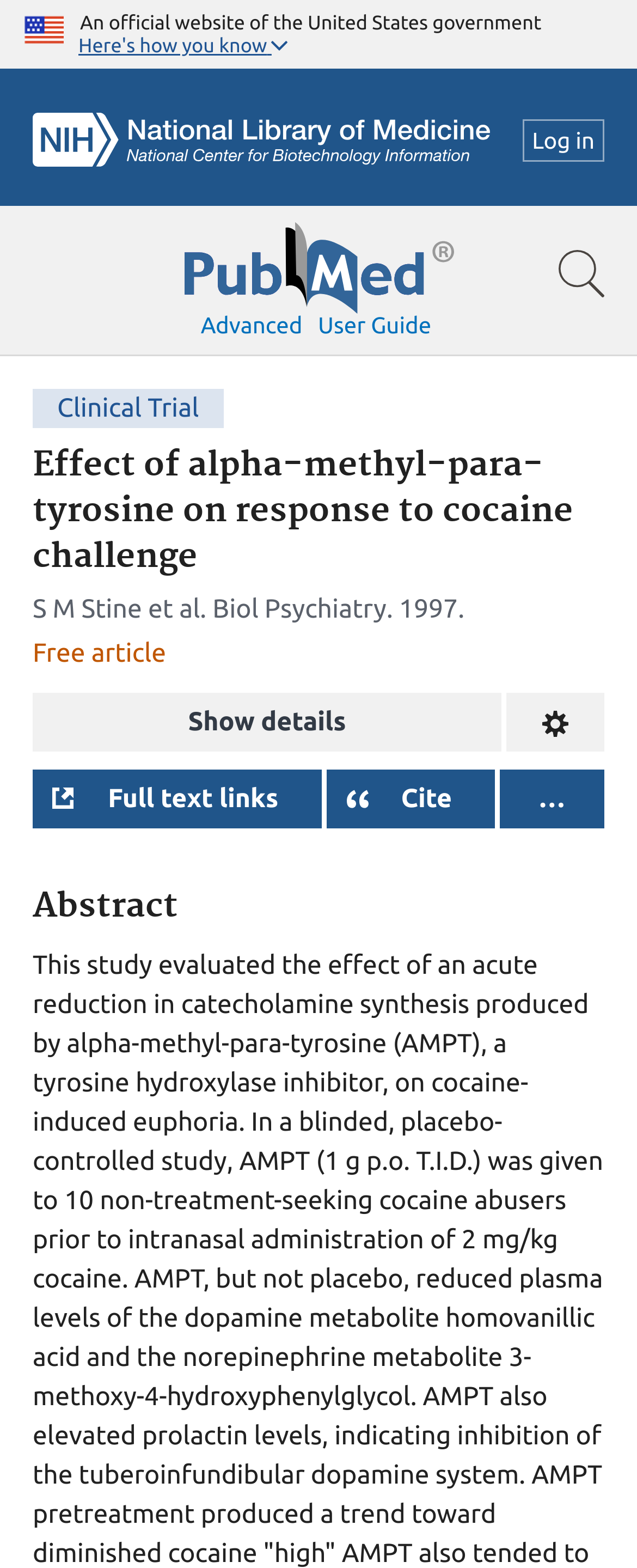Answer this question using a single word or a brief phrase:
In which year was the study published?

1997